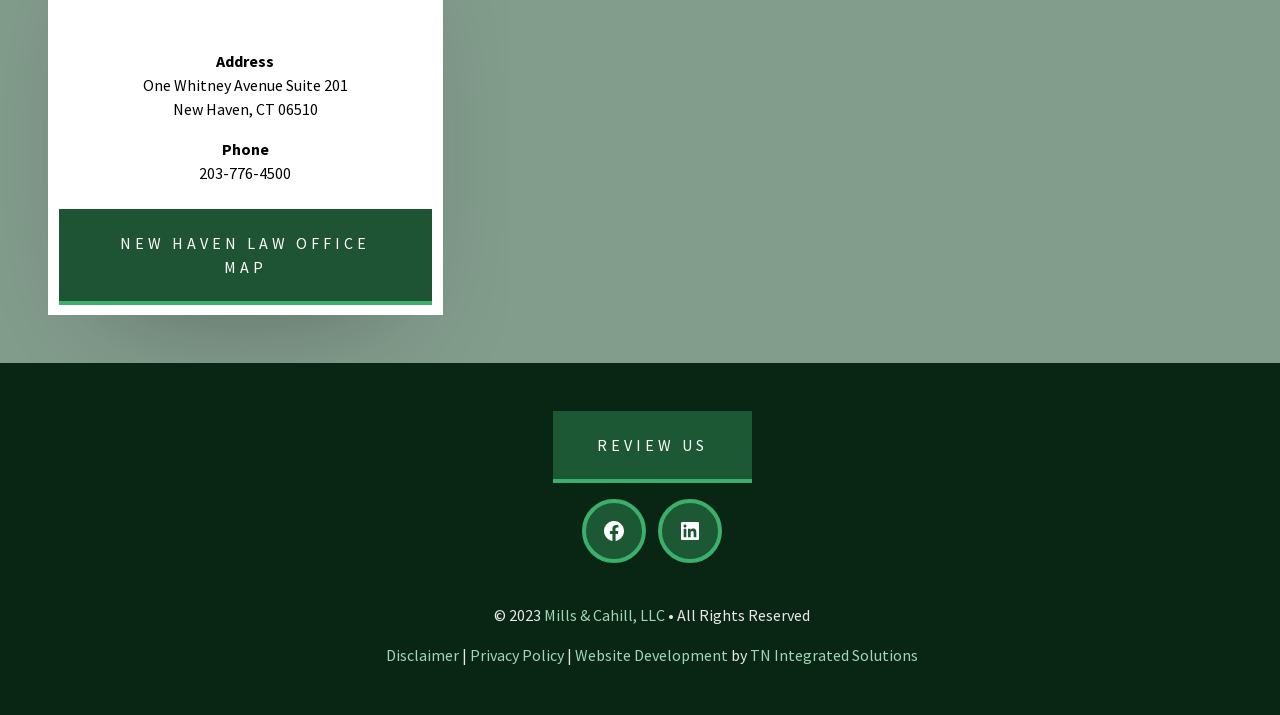What is the address of the law office?
Observe the image and answer the question with a one-word or short phrase response.

One Whitney Avenue Suite 201